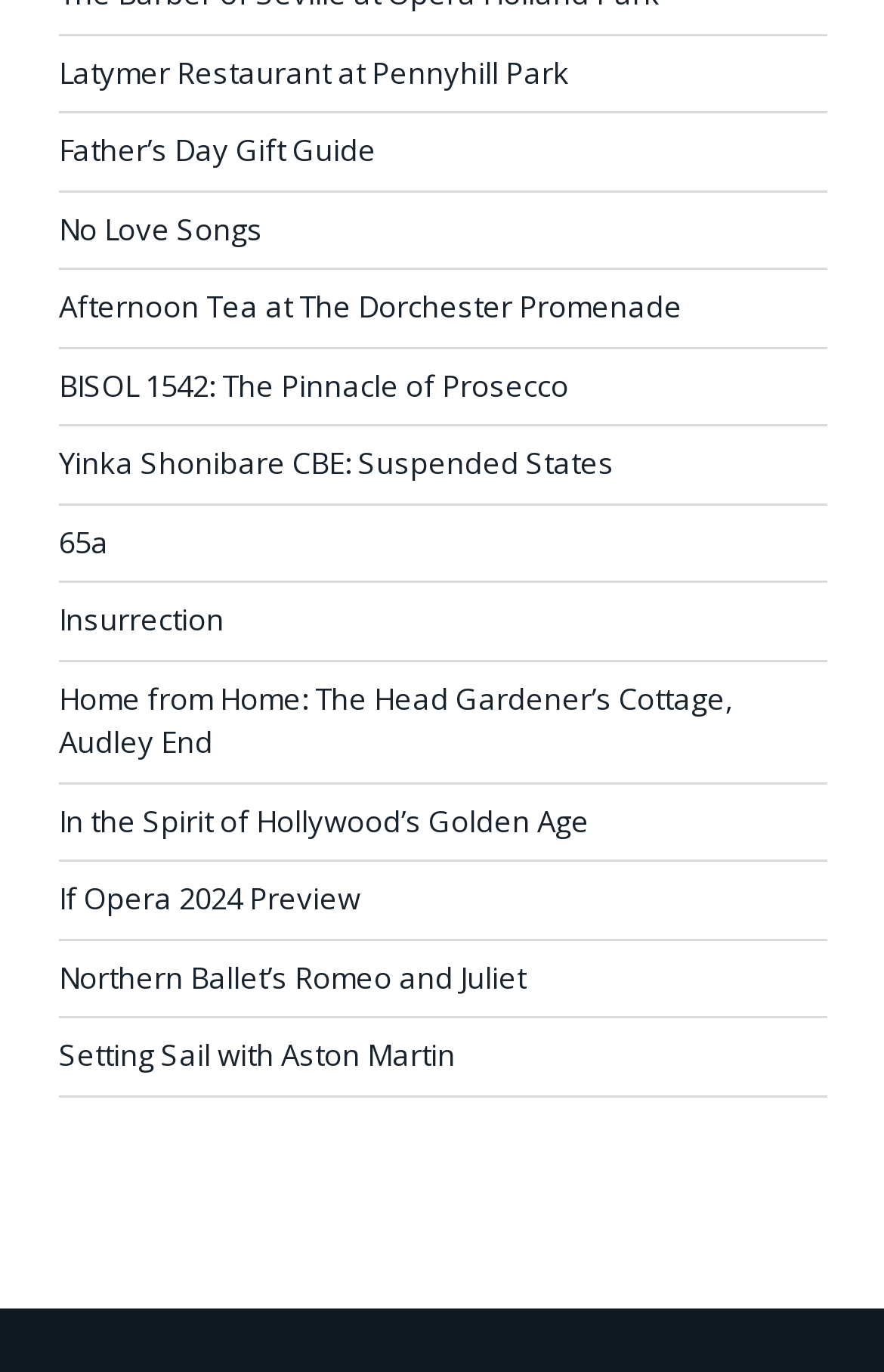How many links are on the webpage?
Look at the image and answer the question using a single word or phrase.

15